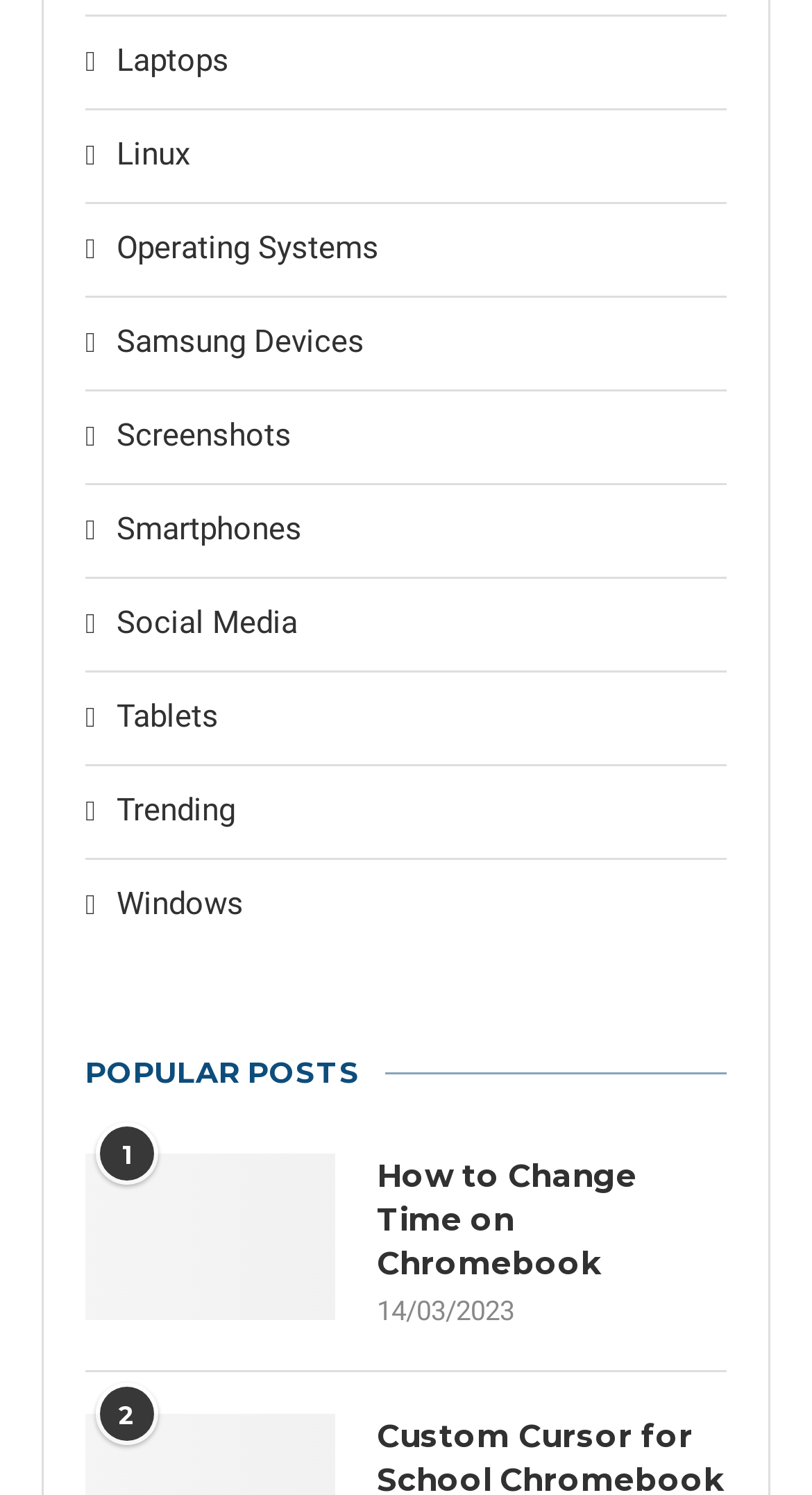Provide the bounding box coordinates of the section that needs to be clicked to accomplish the following instruction: "Click on Gaming Devices."

[0.105, 0.022, 0.89, 0.051]